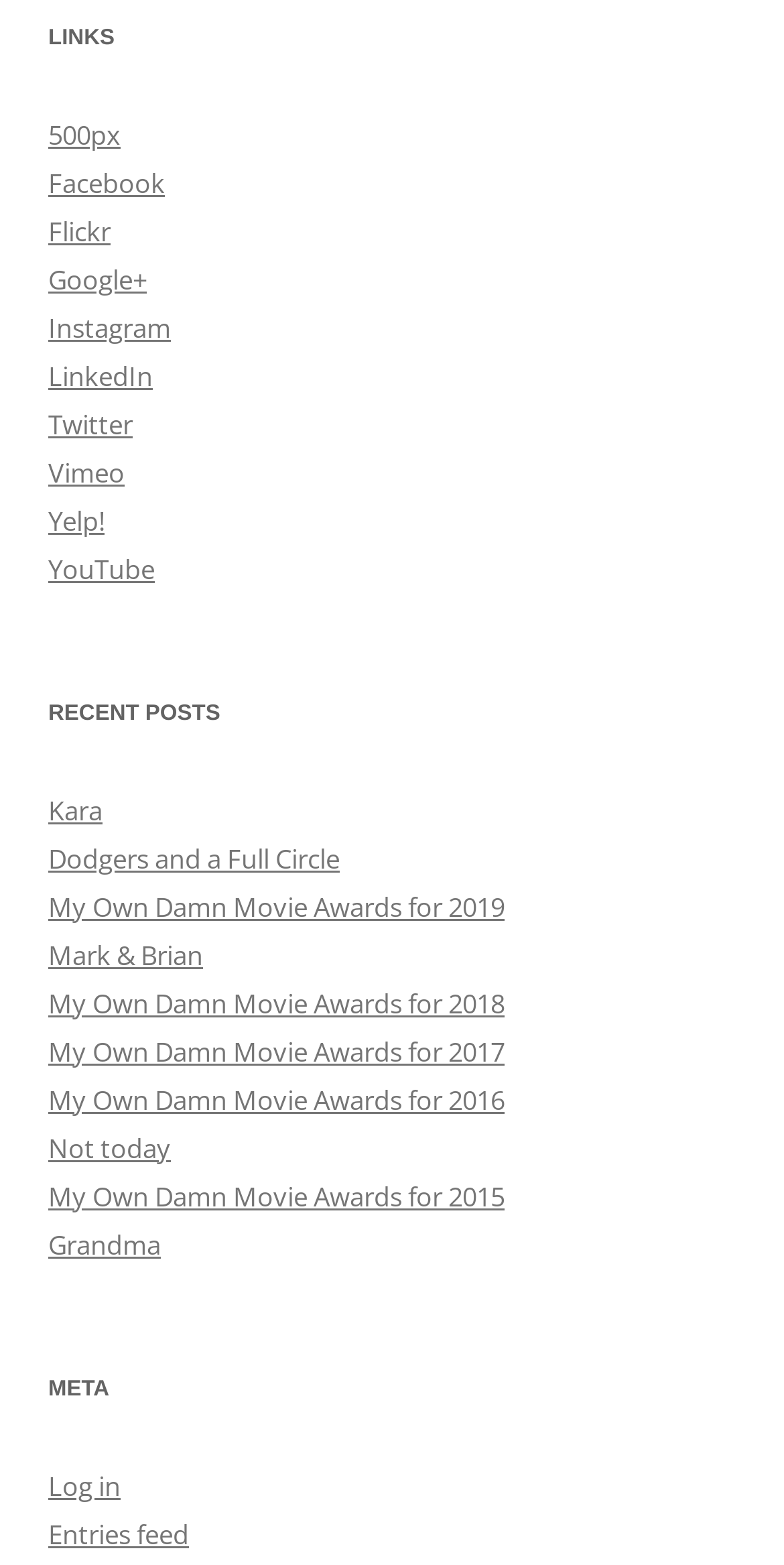Please identify the bounding box coordinates of the element's region that should be clicked to execute the following instruction: "Check Entries feed". The bounding box coordinates must be four float numbers between 0 and 1, i.e., [left, top, right, bottom].

[0.062, 0.968, 0.241, 0.991]